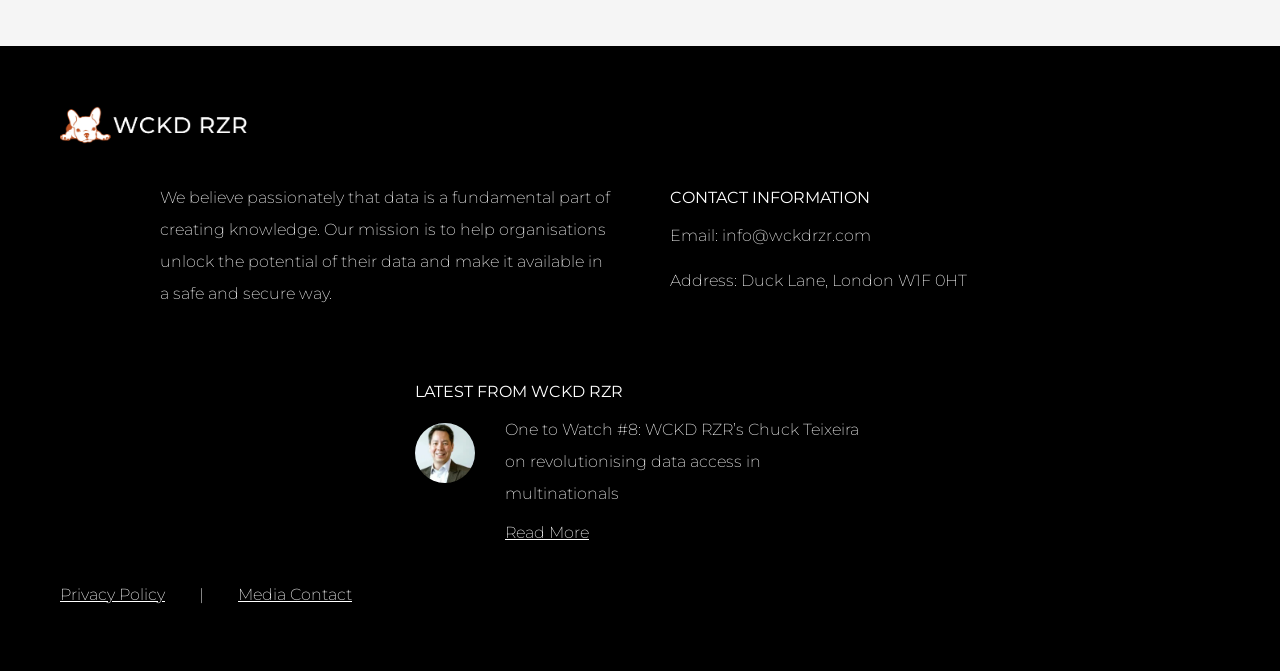What is the company's address?
Provide a fully detailed and comprehensive answer to the question.

The company's address is mentioned in the StaticText element with the text 'Address: Duck Lane, London W1F 0HT' under the 'CONTACT INFORMATION' heading.